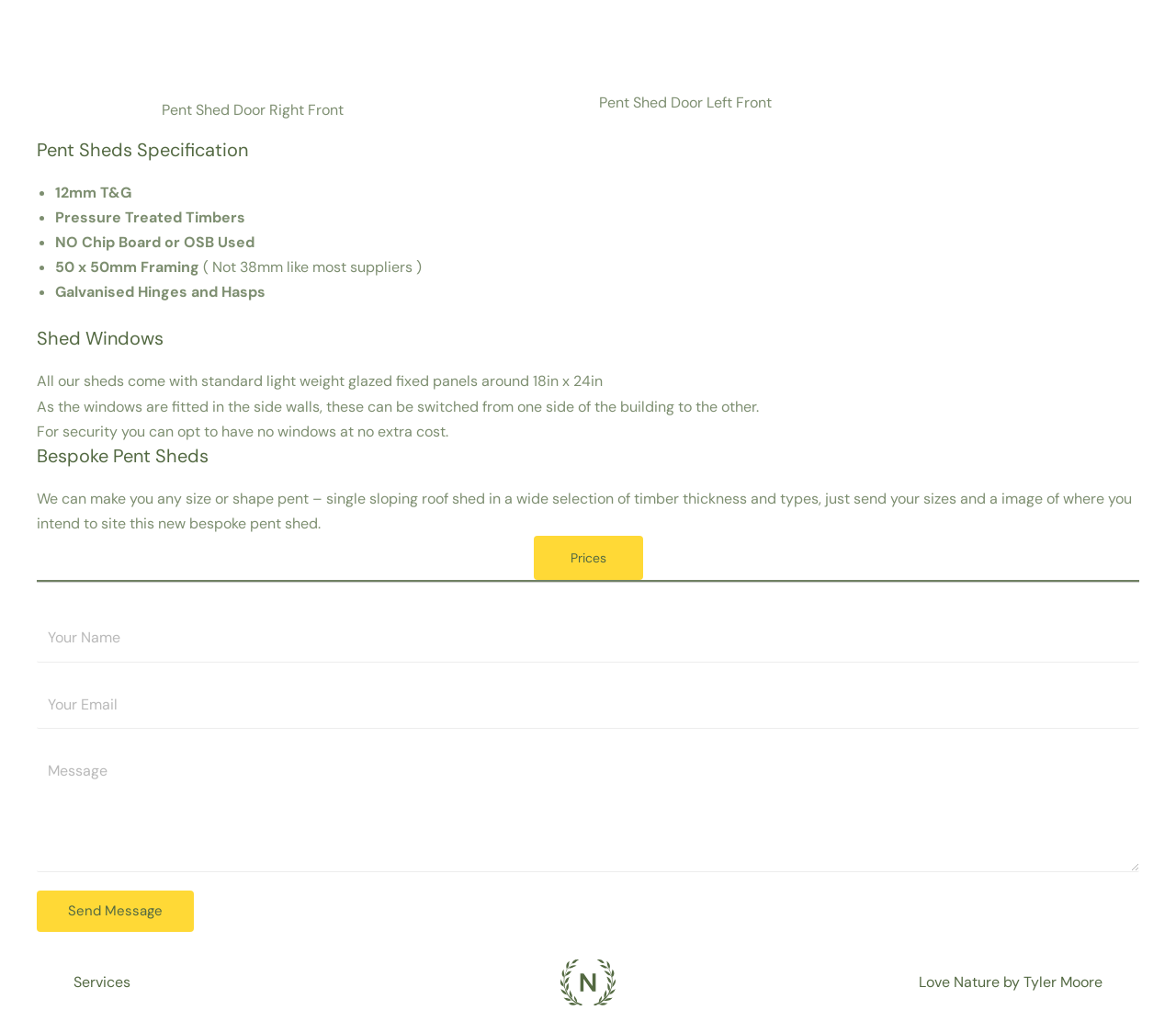Bounding box coordinates should be in the format (top-left x, top-left y, bottom-right x, bottom-right y) and all values should be floating point numbers between 0 and 1. Determine the bounding box coordinate for the UI element described as: Send Message

[0.031, 0.862, 0.165, 0.902]